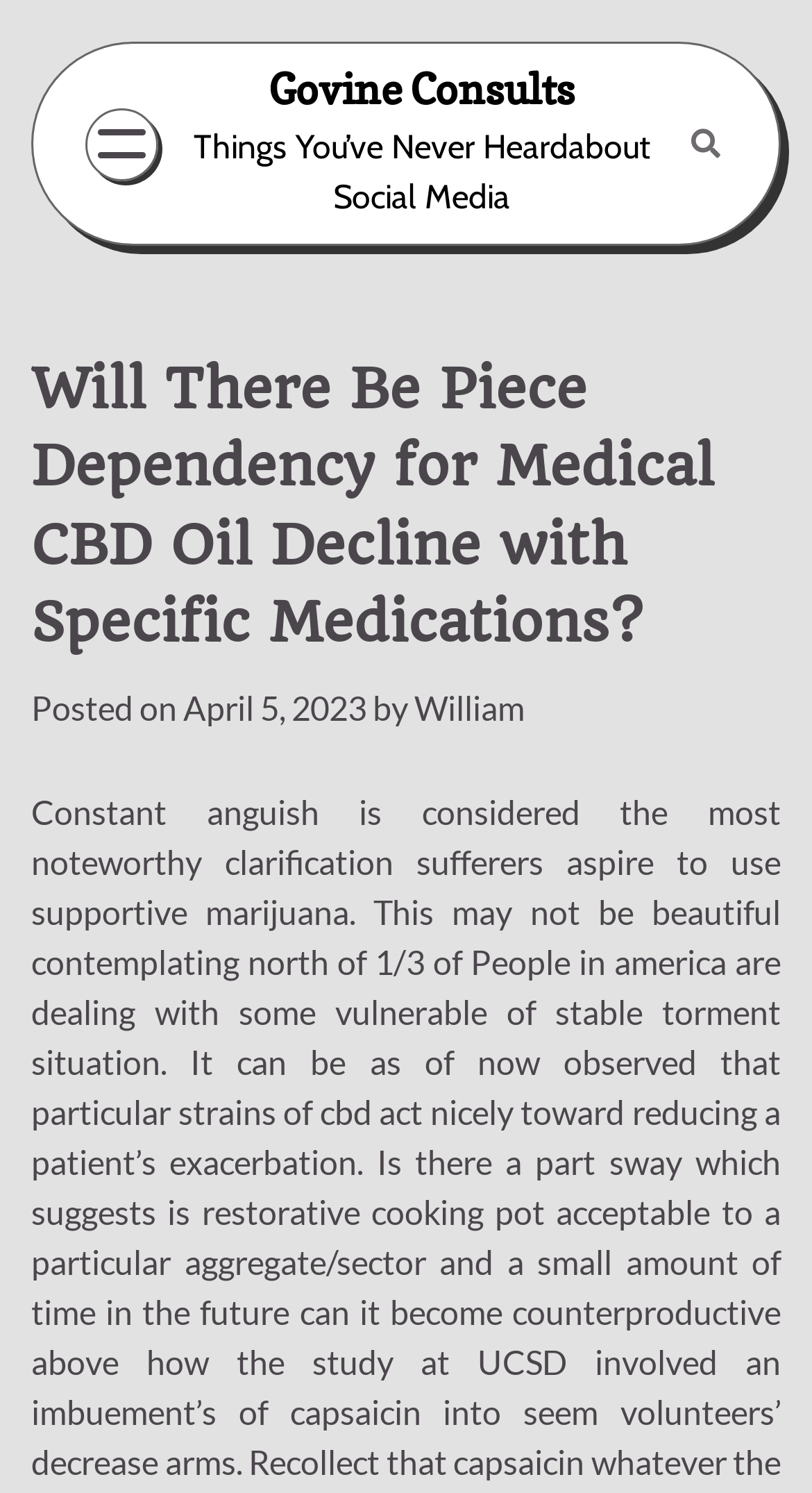By analyzing the image, answer the following question with a detailed response: What is the font awesome icon used in the link?

I found the answer by looking at the link element that contains a font awesome icon. The icon is represented by the Unicode character , which is a common font awesome icon used in web pages.